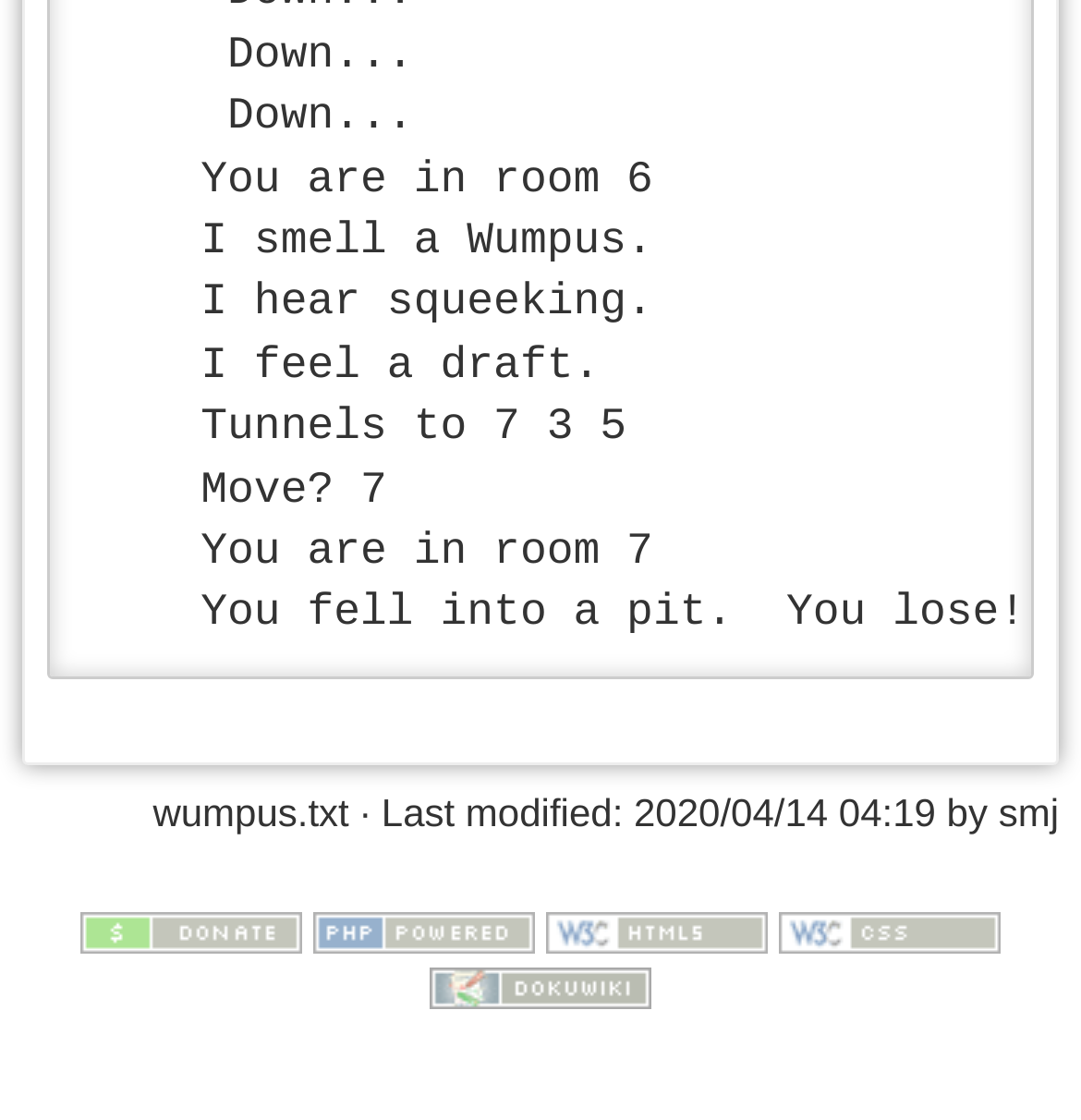Given the element description: "title="Valid CSS"", predict the bounding box coordinates of this UI element. The coordinates must be four float numbers between 0 and 1, given as [left, top, right, bottom].

[0.72, 0.81, 0.925, 0.85]